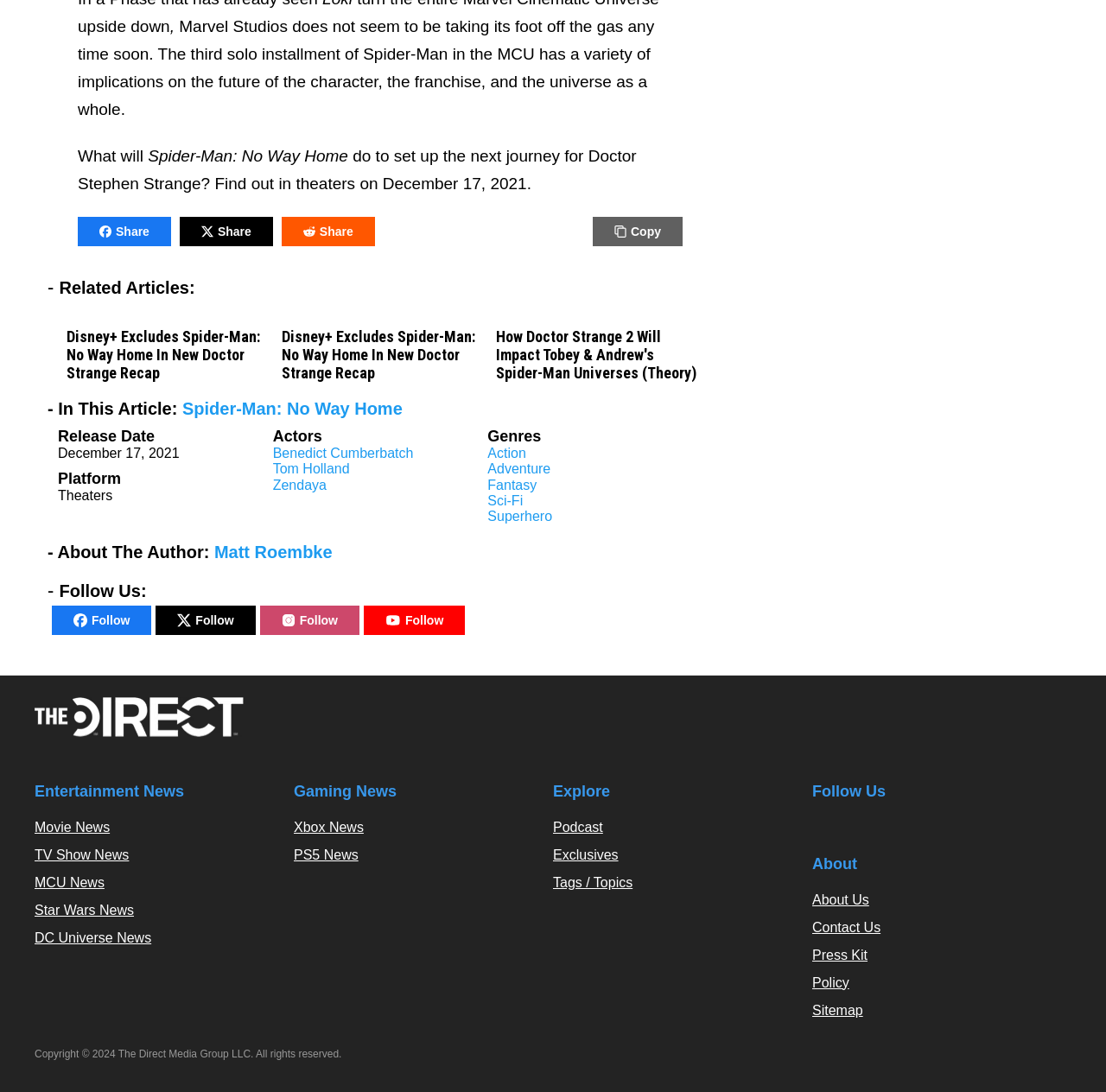Please locate the bounding box coordinates of the region I need to click to follow this instruction: "Share the article".

[0.07, 0.198, 0.155, 0.225]